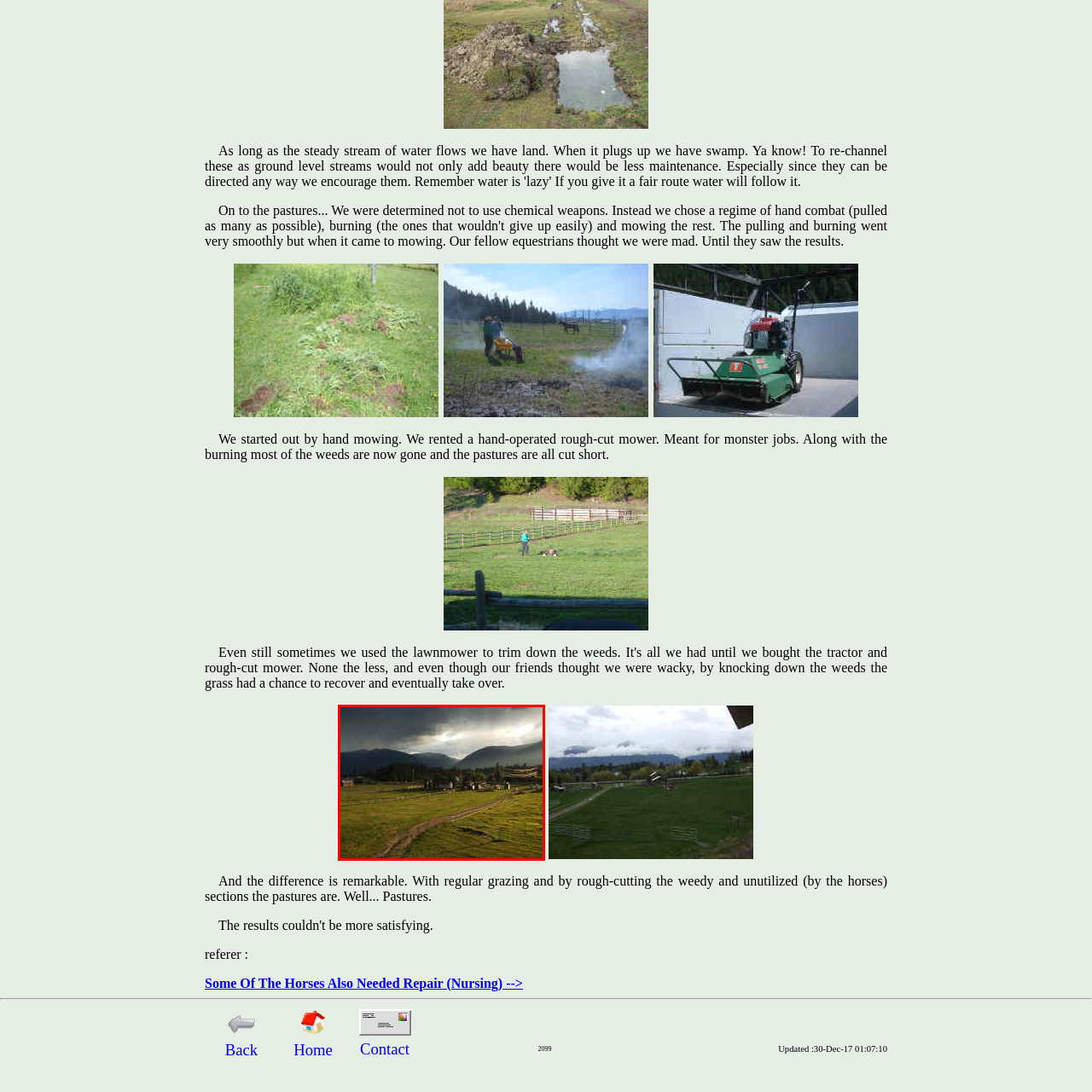Study the image inside the red outline, What is the purpose of land restoration? 
Respond with a brief word or phrase.

Improve grazing